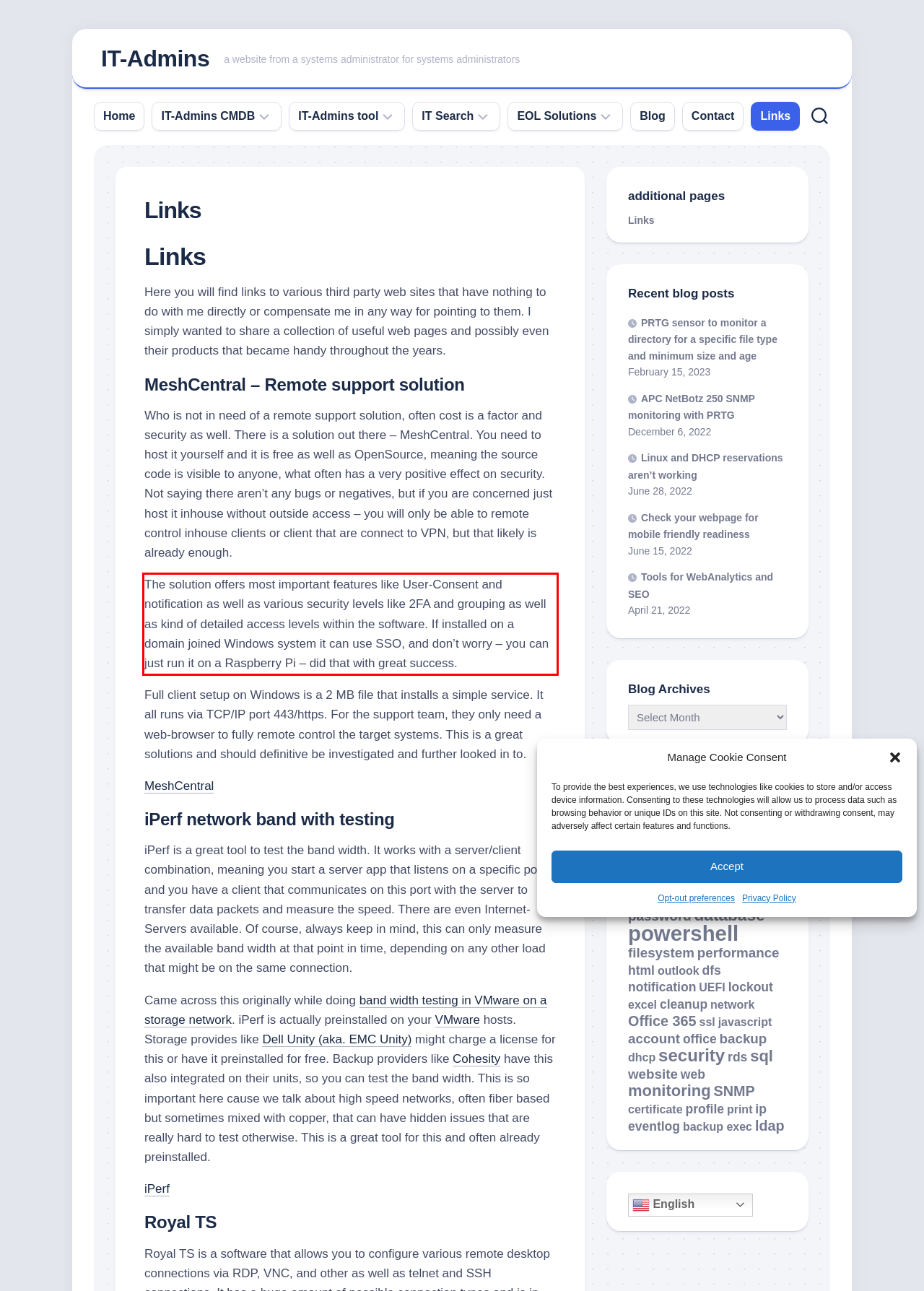Please take the screenshot of the webpage, find the red bounding box, and generate the text content that is within this red bounding box.

The solution offers most important features like User-Consent and notification as well as various security levels like 2FA and grouping as well as kind of detailed access levels within the software. If installed on a domain joined Windows system it can use SSO, and don’t worry – you can just run it on a Raspberry Pi – did that with great success.